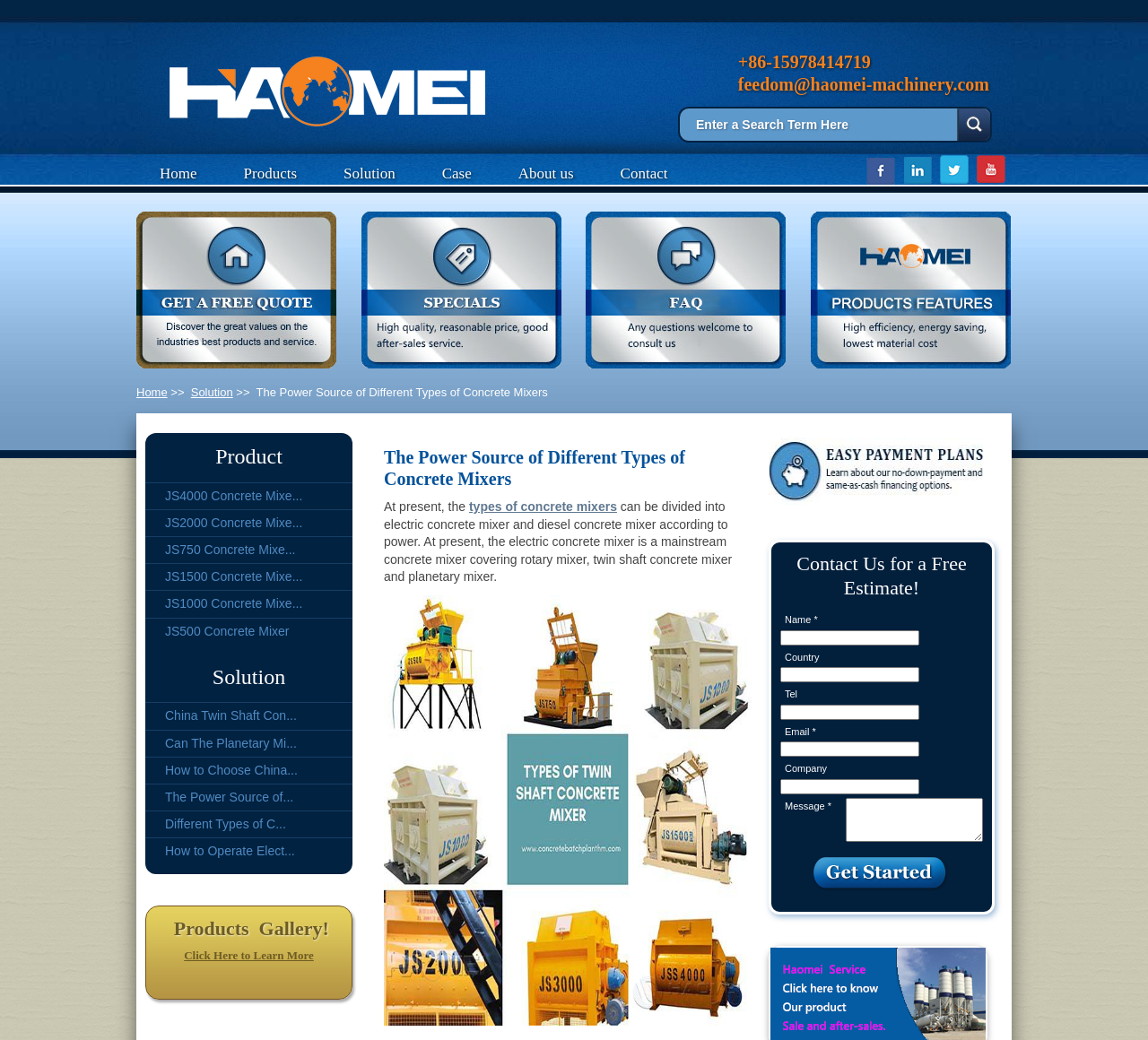Use a single word or phrase to answer this question: 
What is the phone number on the webpage?

+86-15978414719